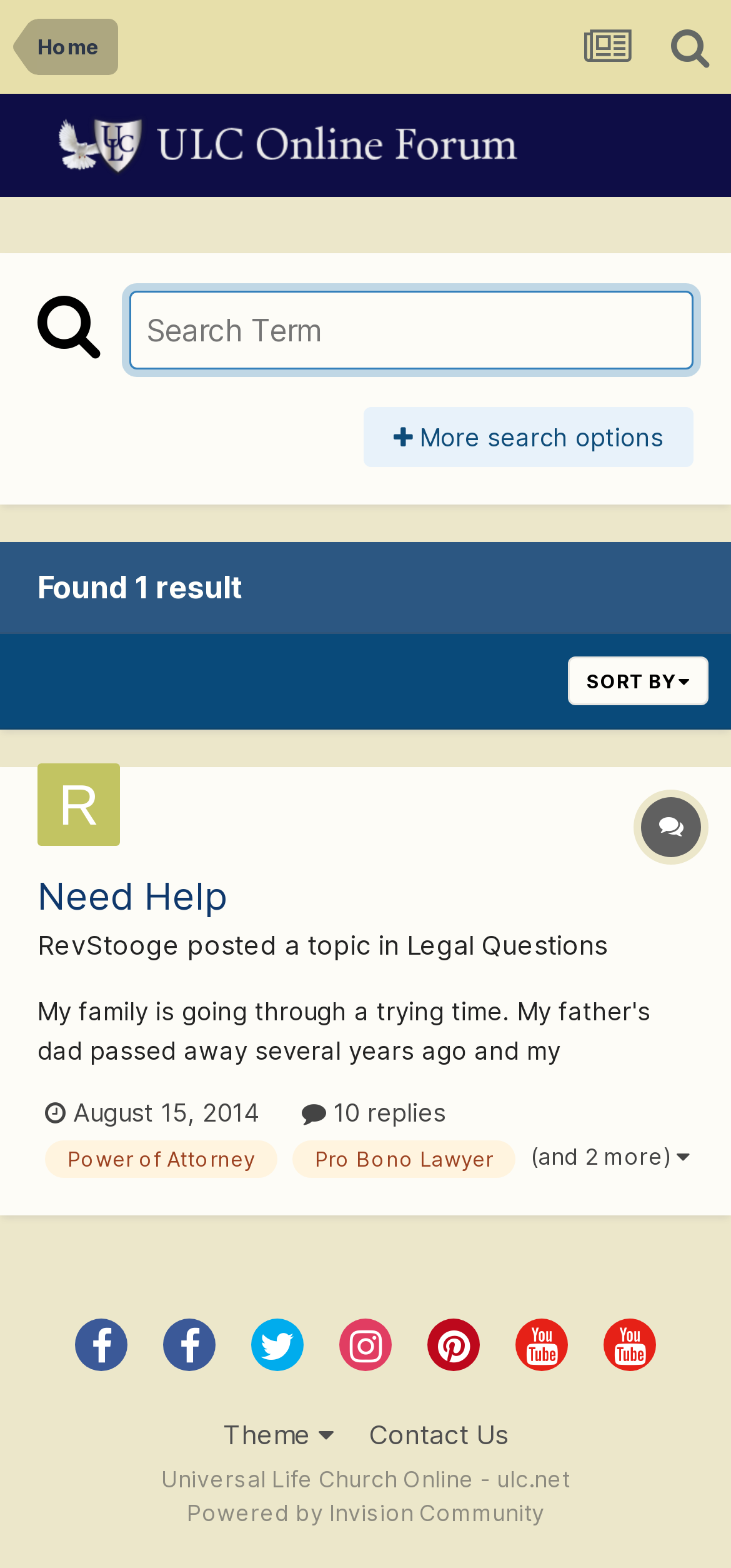How many replies are there to the topic?
Answer the question in a detailed and comprehensive manner.

I found the link ' 10 replies' on the webpage, which indicates the number of replies to the topic.